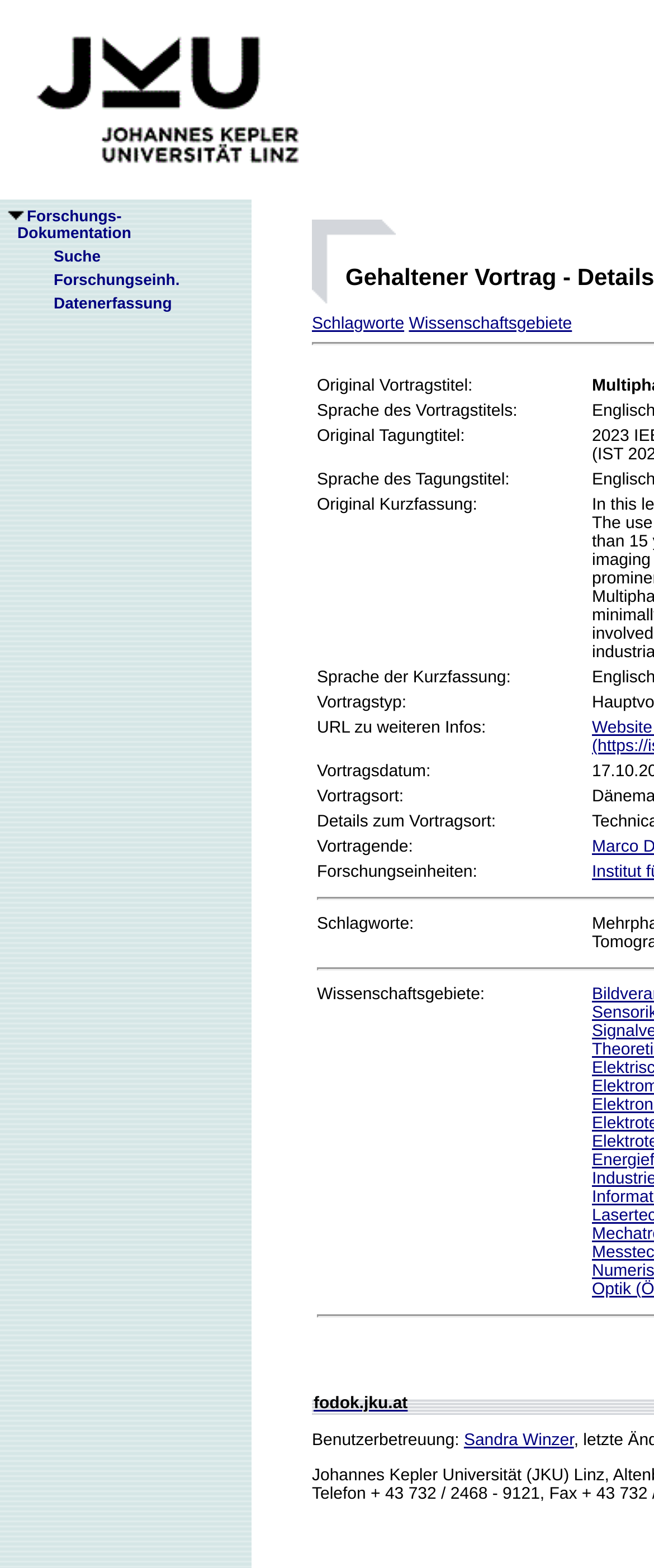Identify the bounding box of the HTML element described as: "Suche".

[0.041, 0.158, 0.154, 0.169]